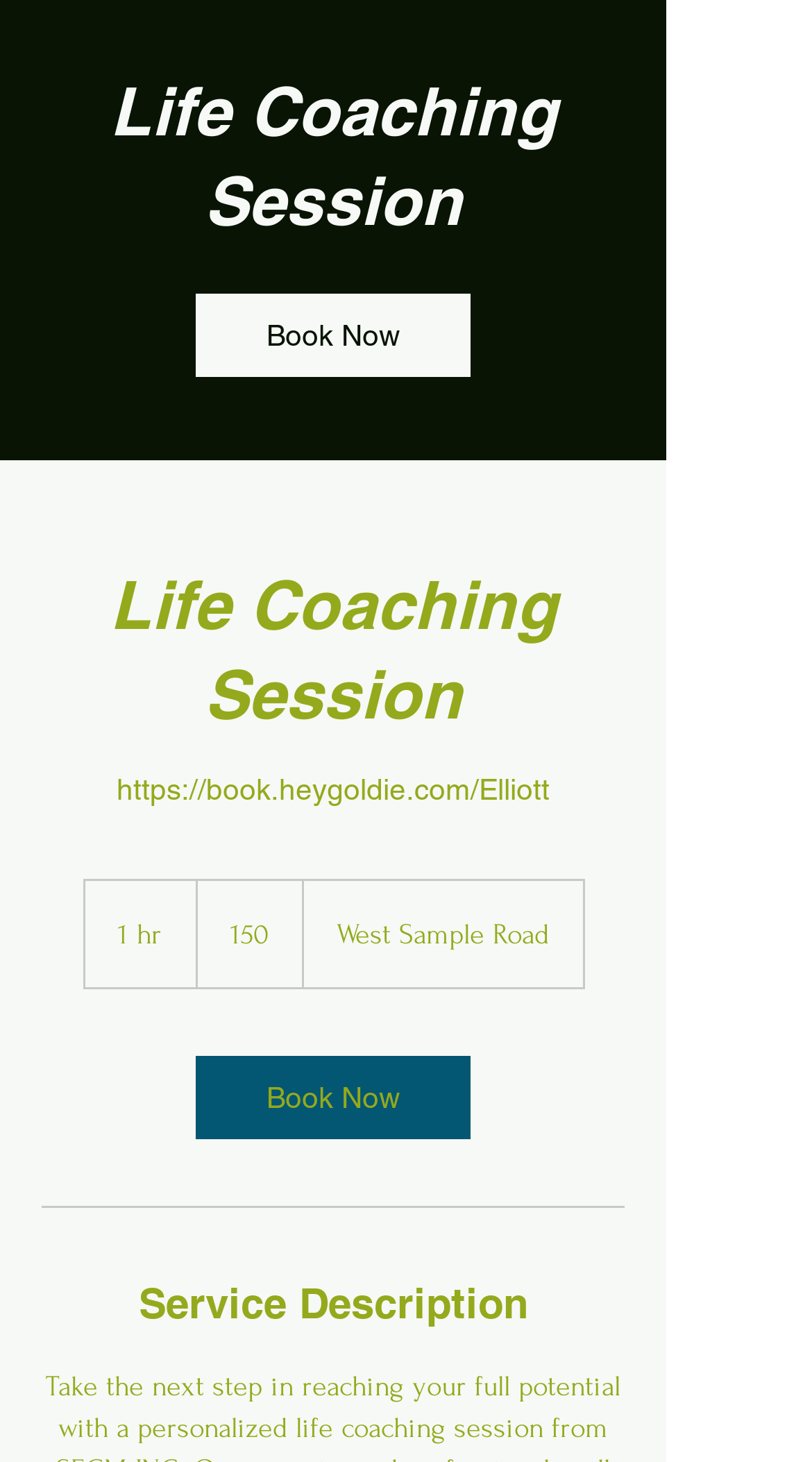Give a one-word or one-phrase response to the question:
How much does the life coaching session cost?

150